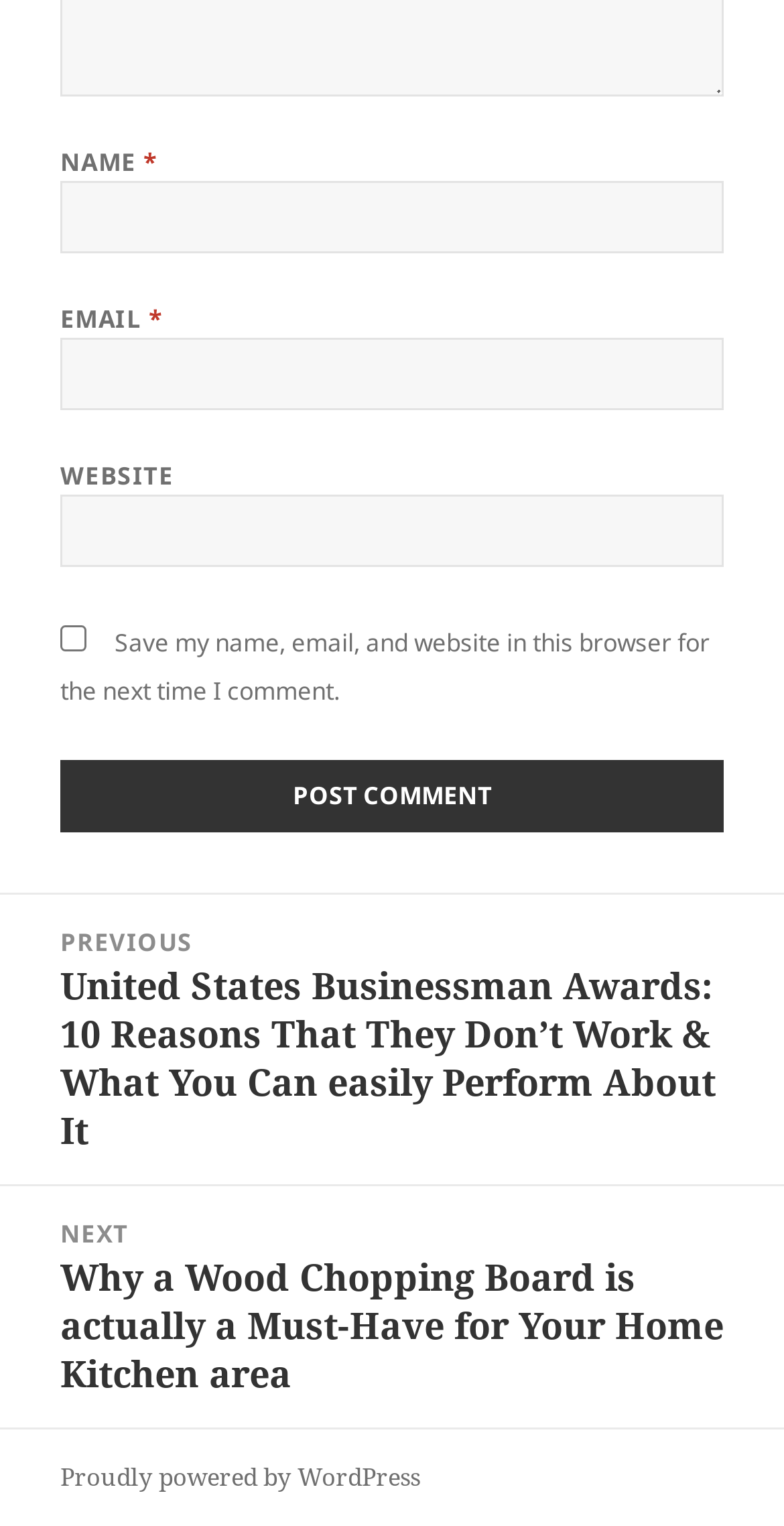Show the bounding box coordinates of the region that should be clicked to follow the instruction: "Input your email."

[0.077, 0.221, 0.923, 0.268]